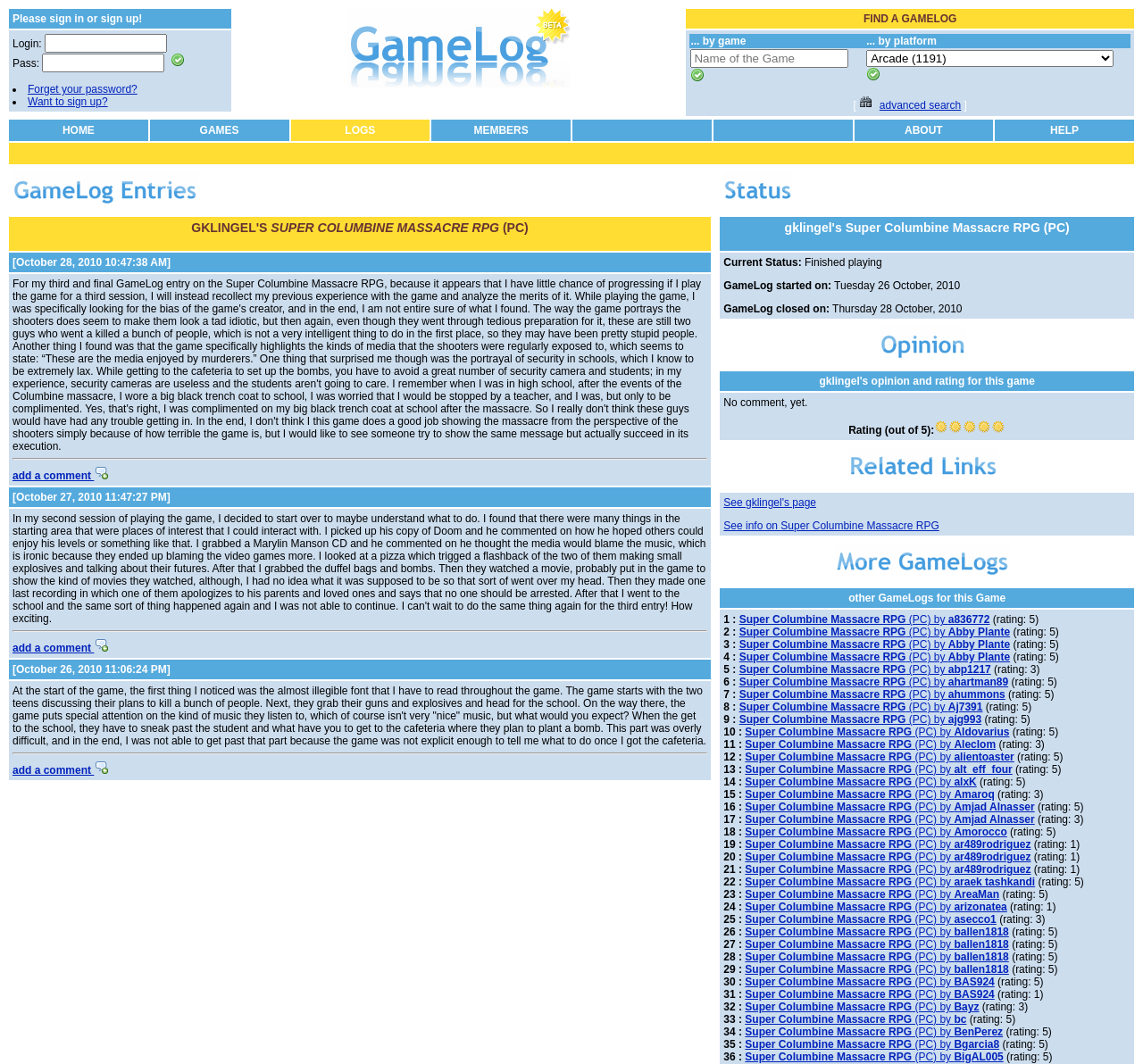Bounding box coordinates are specified in the format (top-left x, top-left y, bottom-right x, bottom-right y). All values are floating point numbers bounded between 0 and 1. Please provide the bounding box coordinate of the region this sentence describes: add a comment

[0.011, 0.718, 0.095, 0.73]